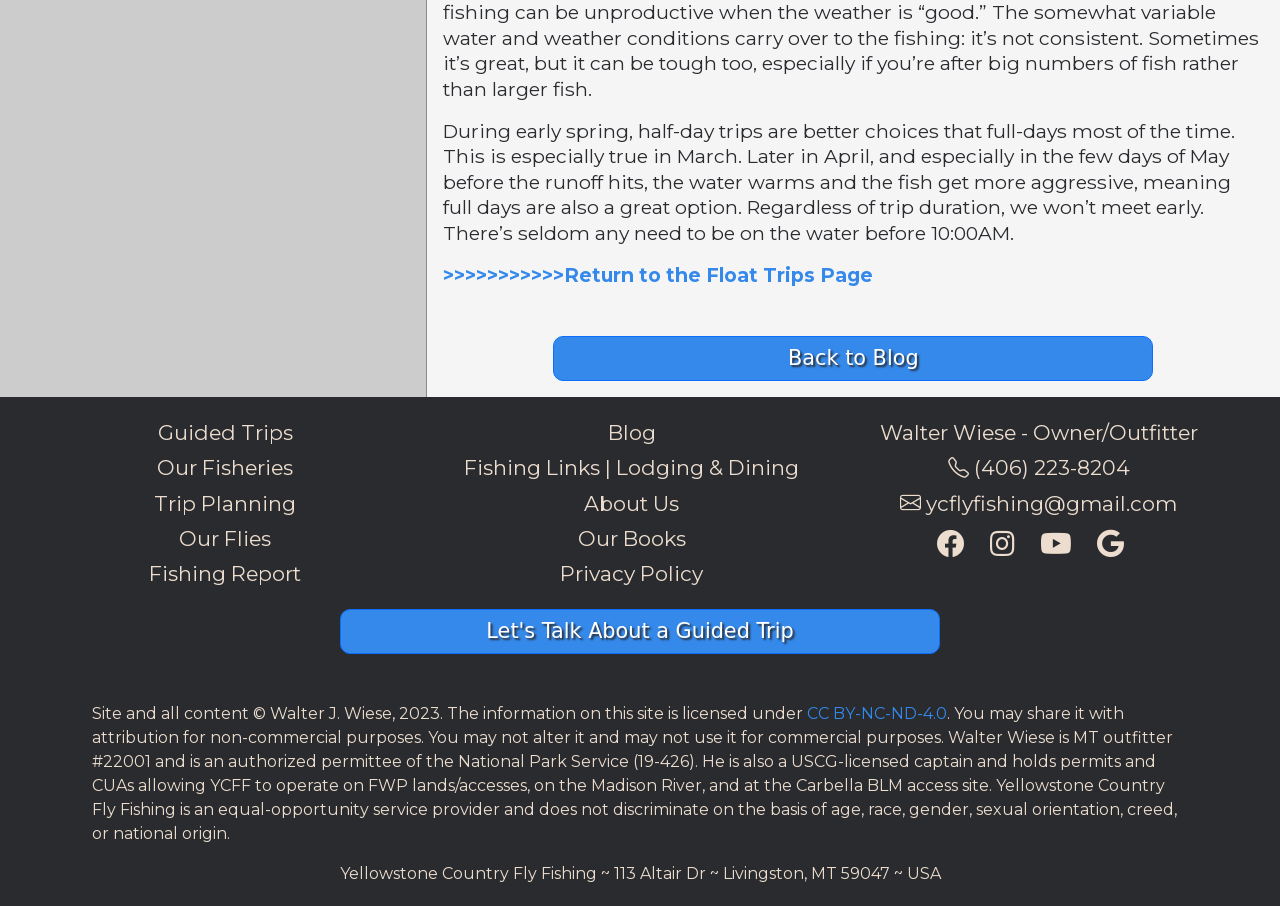Can you pinpoint the bounding box coordinates for the clickable element required for this instruction: "Contact via phone"? The coordinates should be four float numbers between 0 and 1, i.e., [left, top, right, bottom].

[0.74, 0.503, 0.883, 0.53]